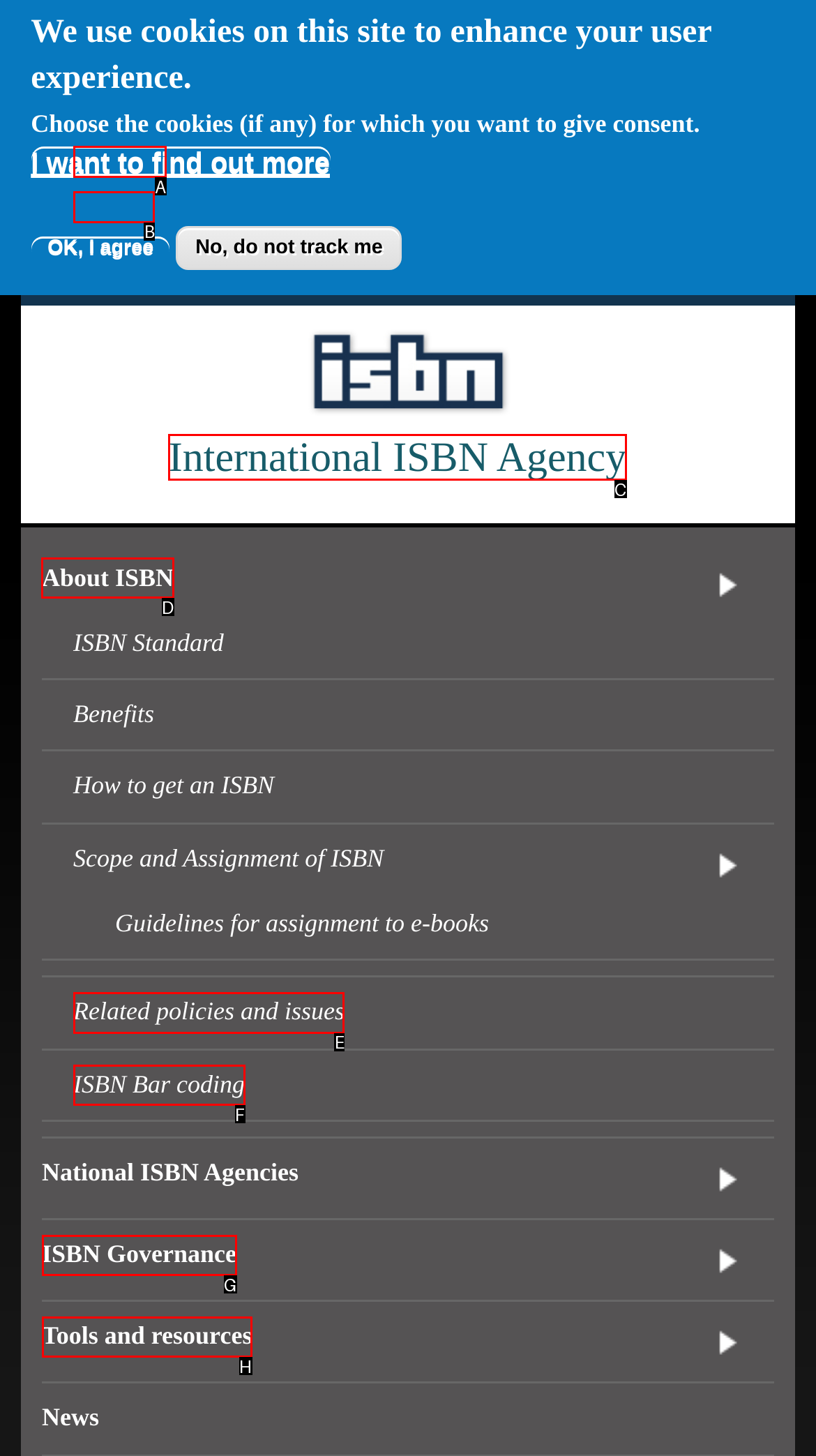What is the letter of the UI element you should click to Go to the 'About ISBN' page? Provide the letter directly.

D